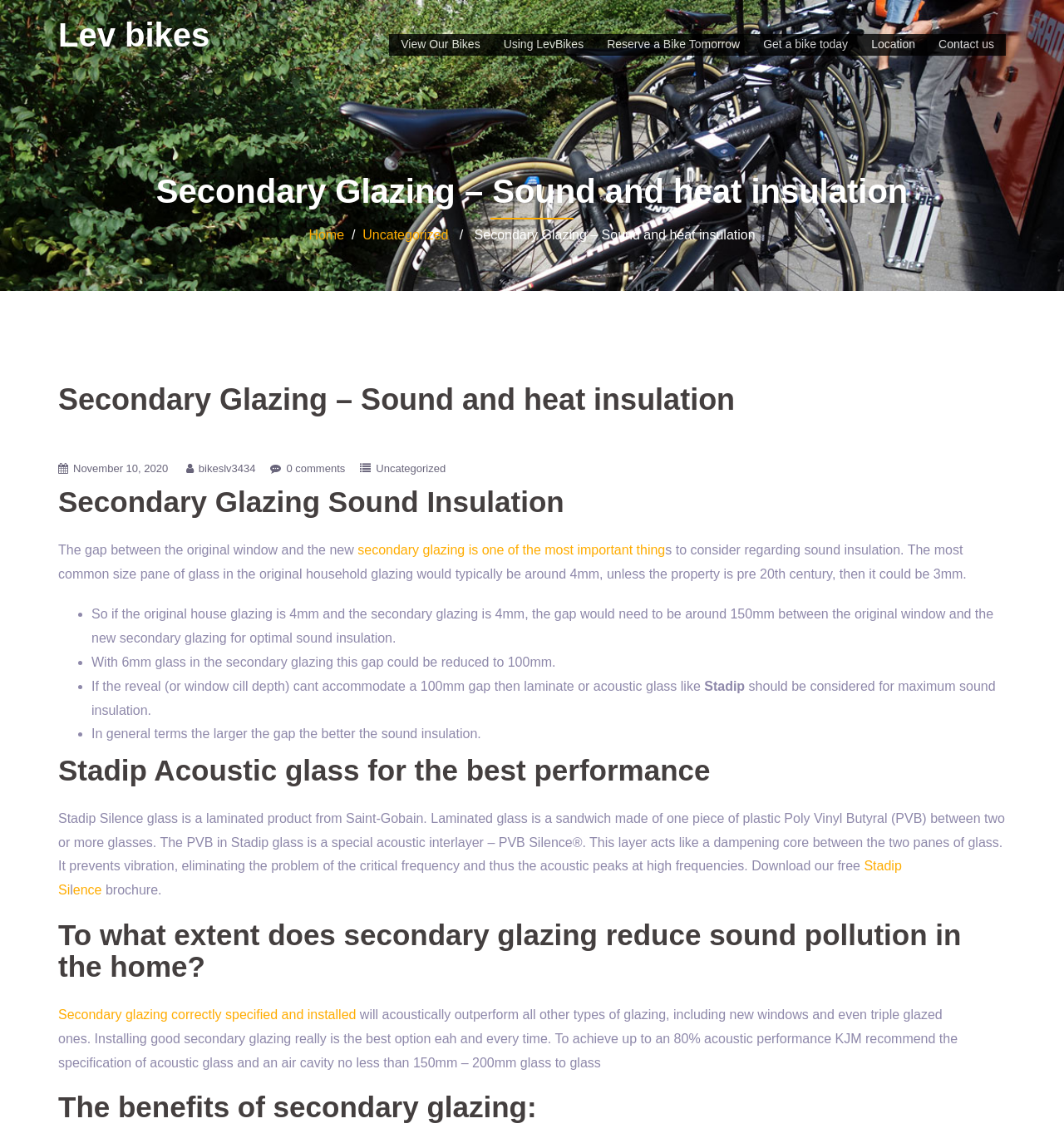What type of glass is recommended for maximum sound insulation?
Give a single word or phrase answer based on the content of the image.

Stadip Acoustic glass